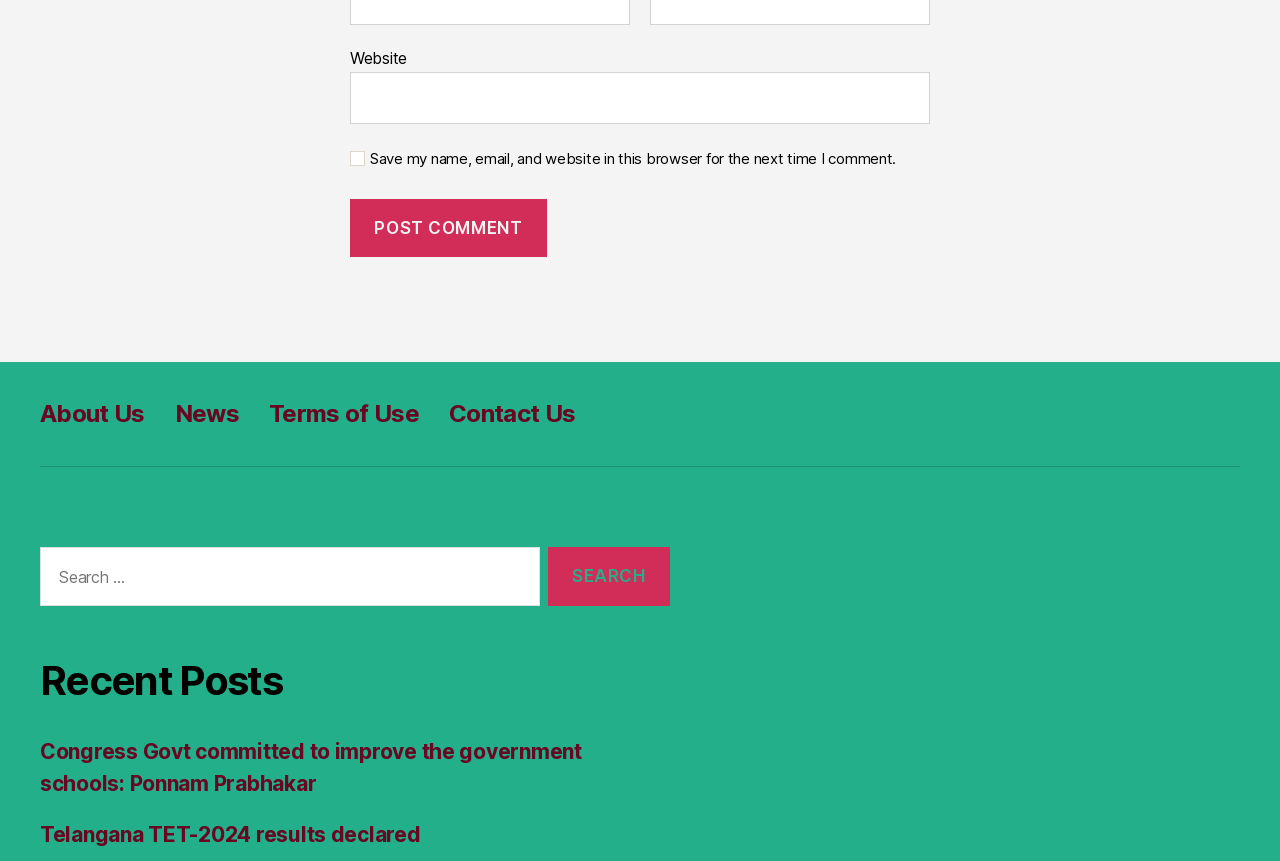What is the function of the button with the text 'POST COMMENT'?
Using the image as a reference, answer the question with a short word or phrase.

Submit comment